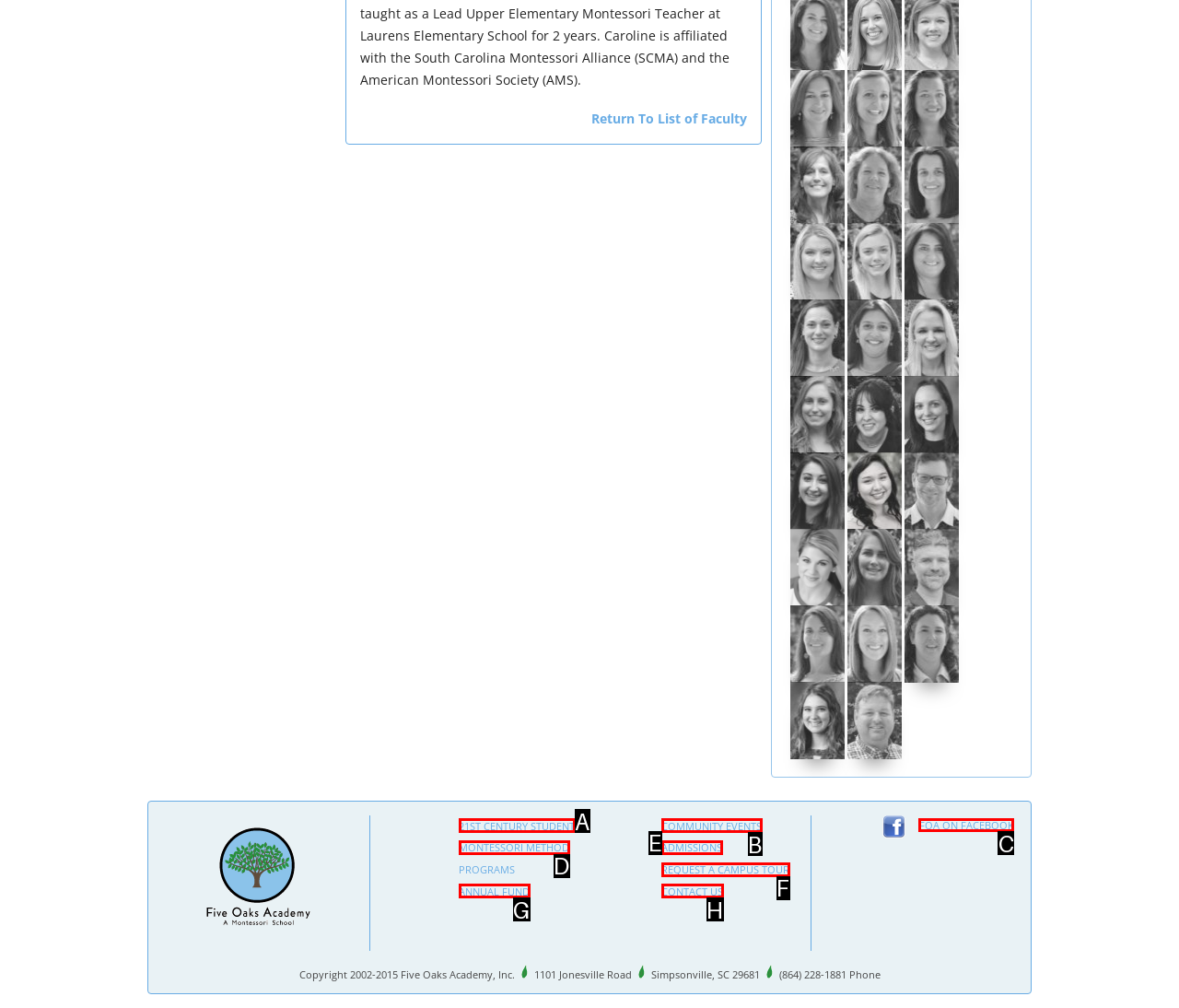Determine which HTML element corresponds to the description: Request A Campus Tour. Provide the letter of the correct option.

F